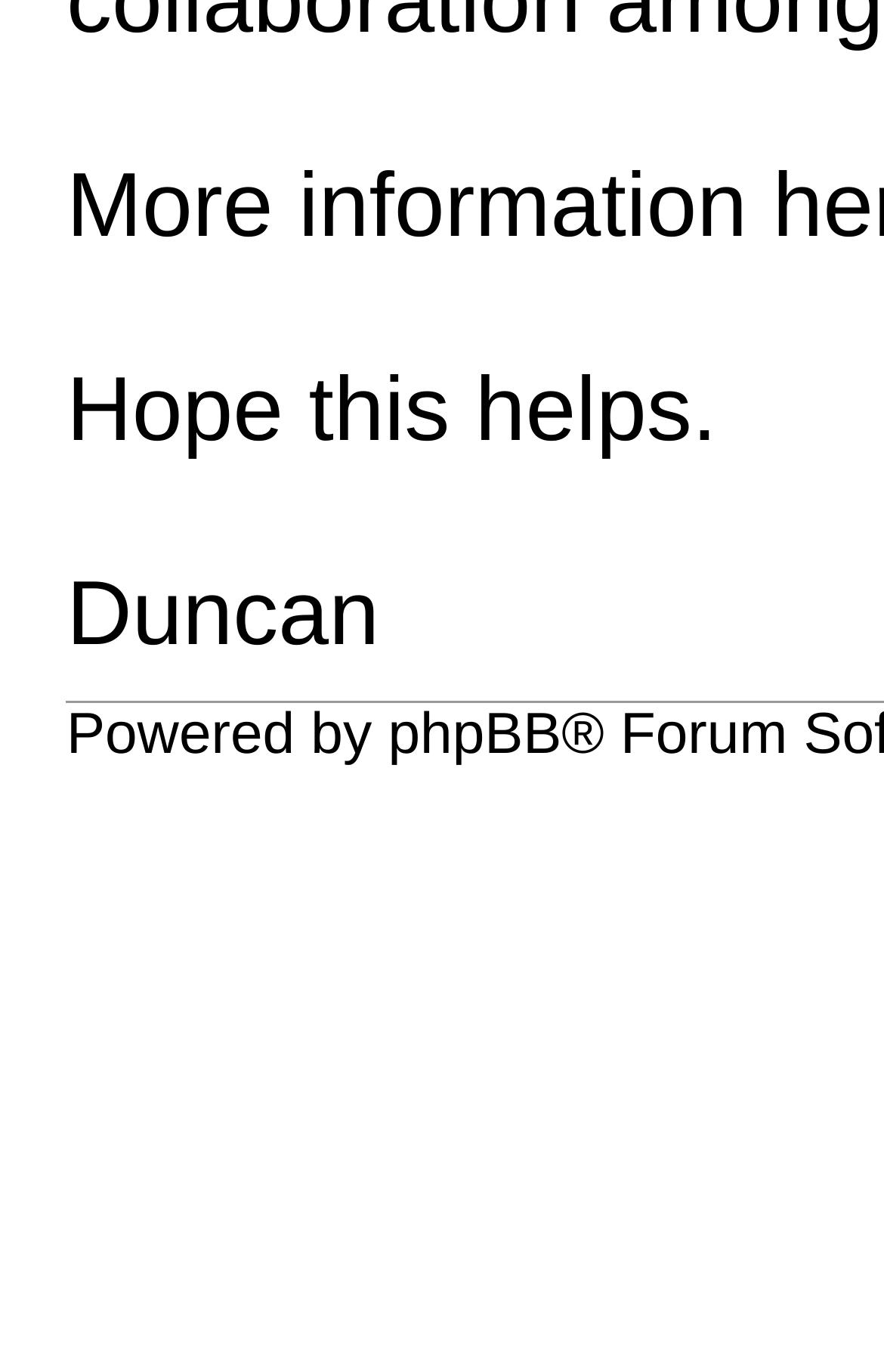Based on the provided description, "phpBB", find the bounding box of the corresponding UI element in the screenshot.

[0.439, 0.513, 0.635, 0.559]